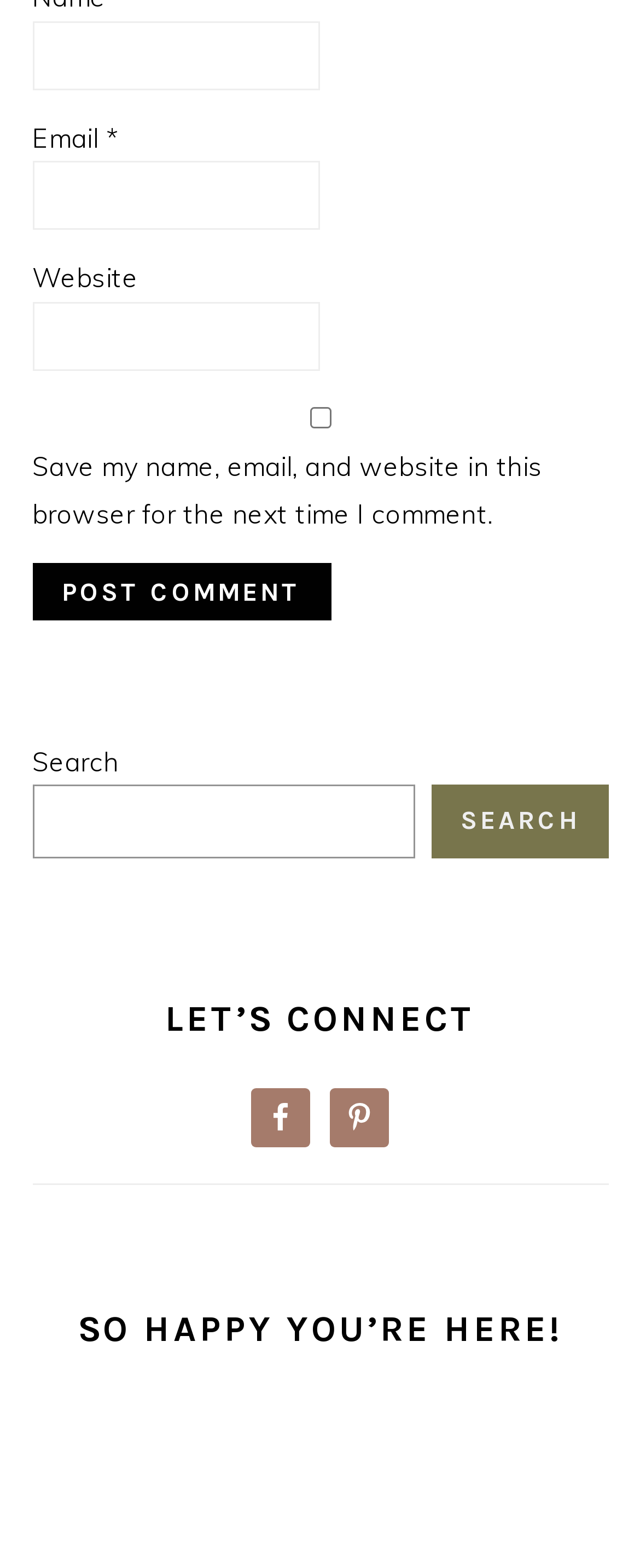What is the label of the first textbox?
Answer the question with a single word or phrase, referring to the image.

Name